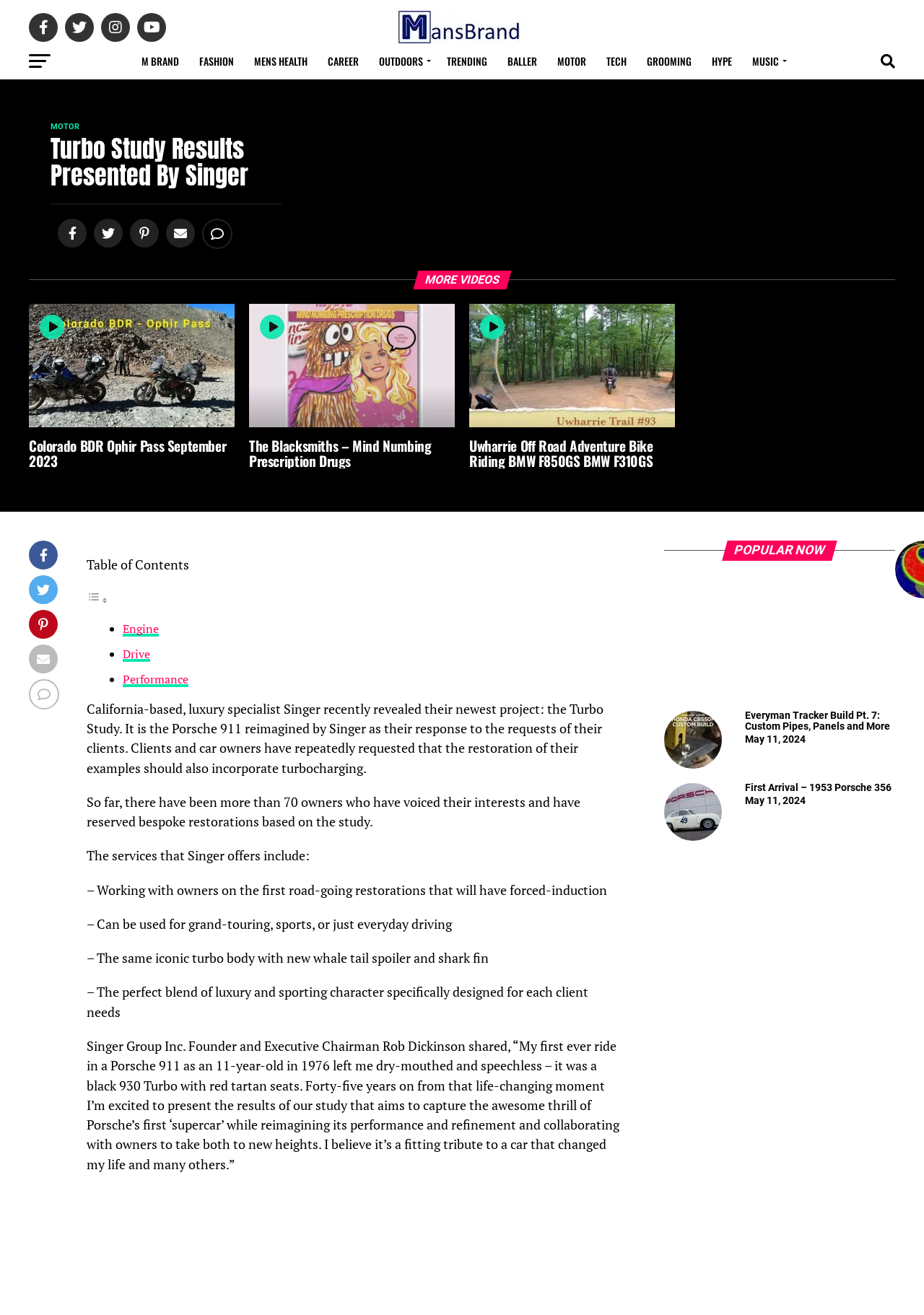Find the bounding box coordinates of the element I should click to carry out the following instruction: "View the 'Everyman Tracker Build Pt. 7: Custom Pipes, Panels and More' article".

[0.719, 0.578, 0.781, 0.587]